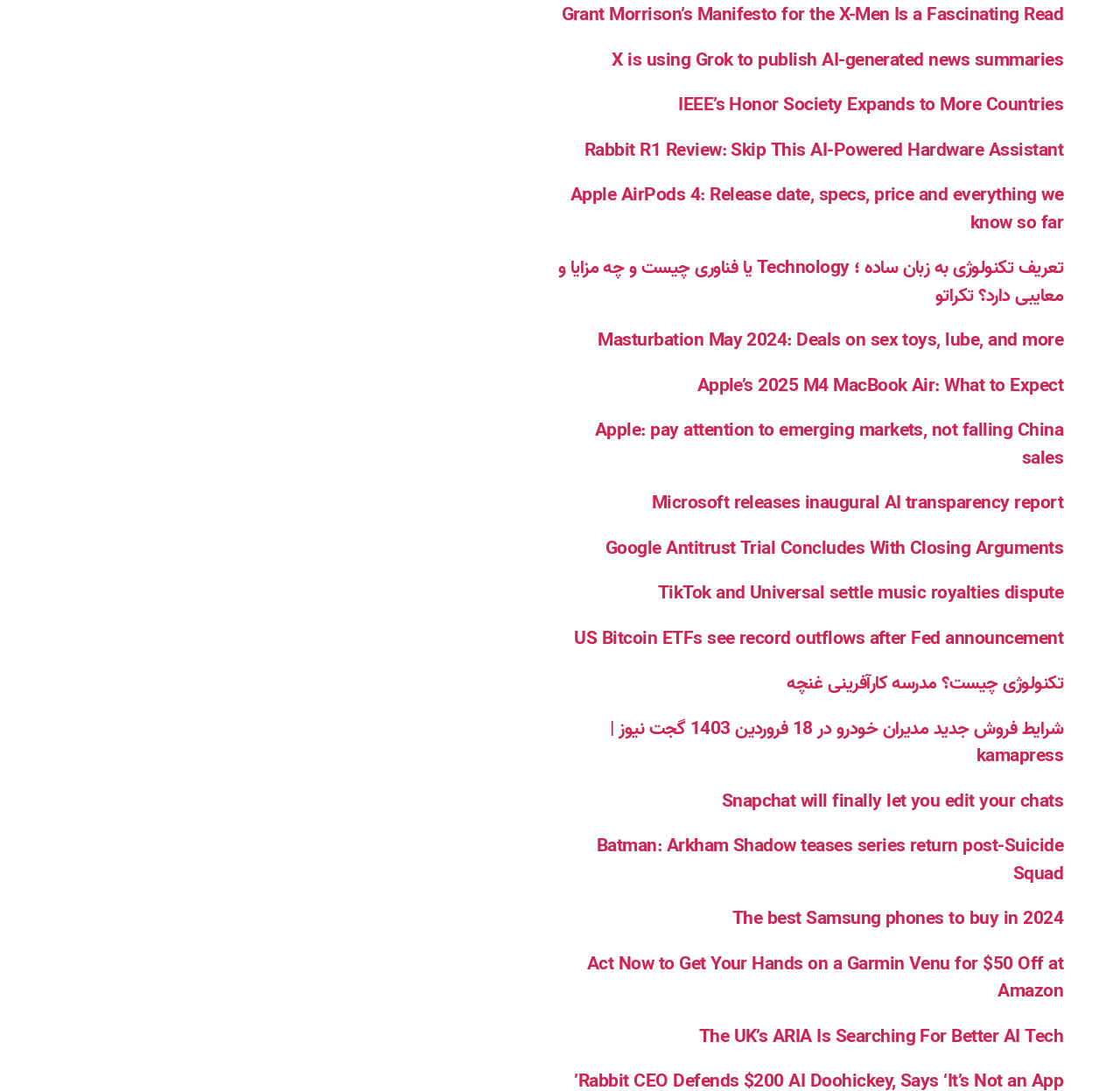Can you find the bounding box coordinates for the element to click on to achieve the instruction: "Get deals on sex toys and lube for Masturbation May 2024"?

[0.534, 0.299, 0.949, 0.326]